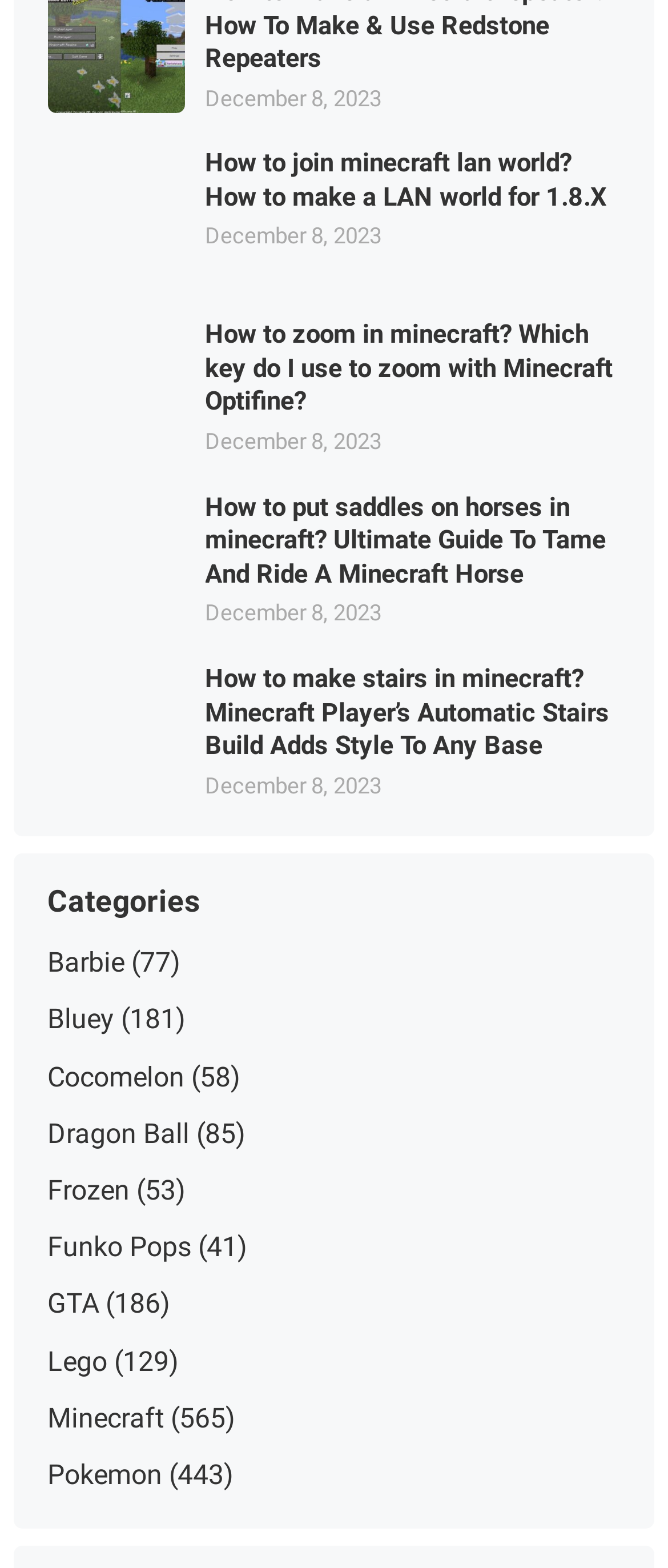Please identify the bounding box coordinates of the element that needs to be clicked to execute the following command: "View 'Categories'". Provide the bounding box using four float numbers between 0 and 1, formatted as [left, top, right, bottom].

[0.071, 0.566, 0.929, 0.585]